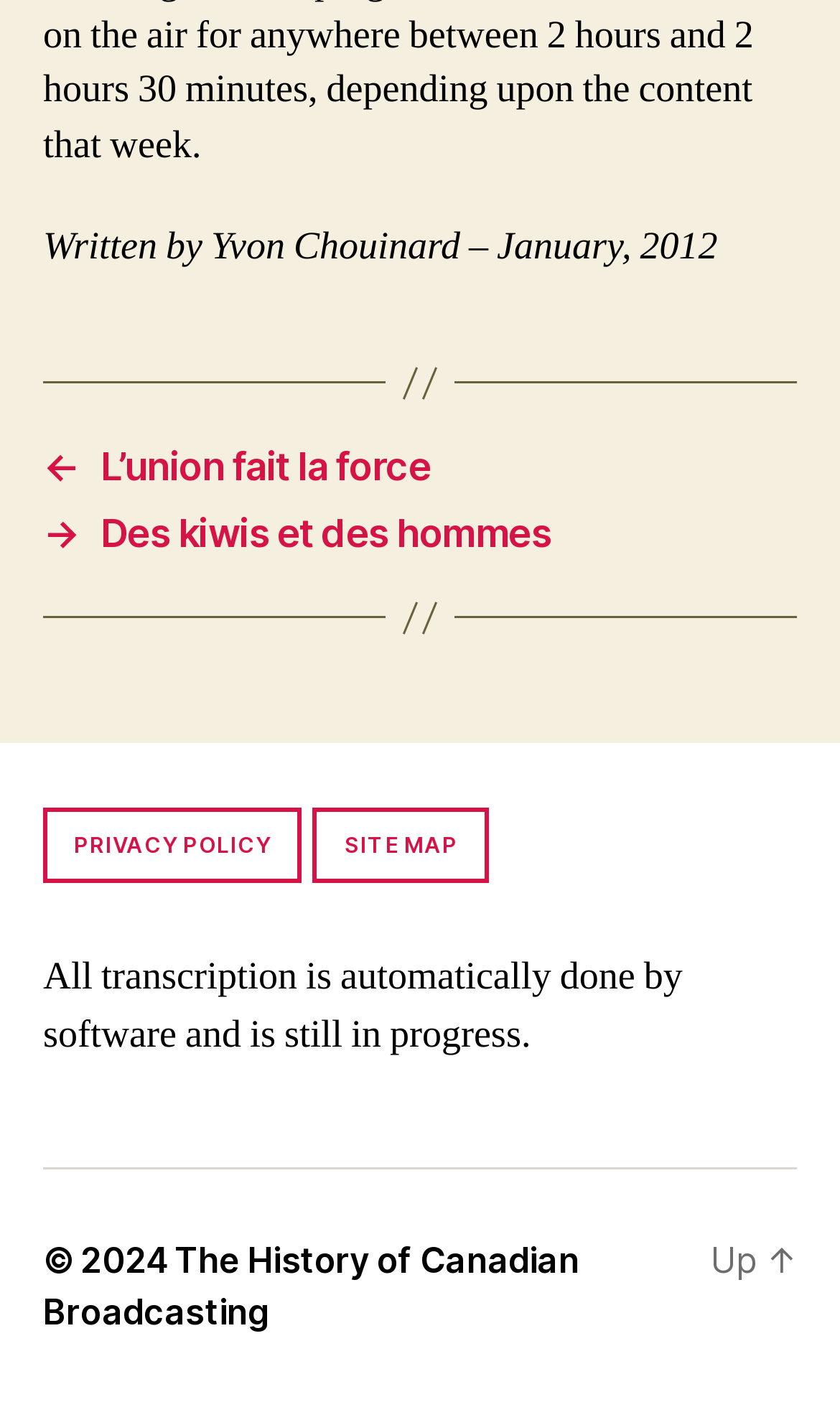How many links are in the navigation section?
Refer to the image and give a detailed answer to the question.

The navigation section contains two links, 'L’union fait la force' and 'Des kiwis et des hommes', which are listed under the 'Post' navigation element.